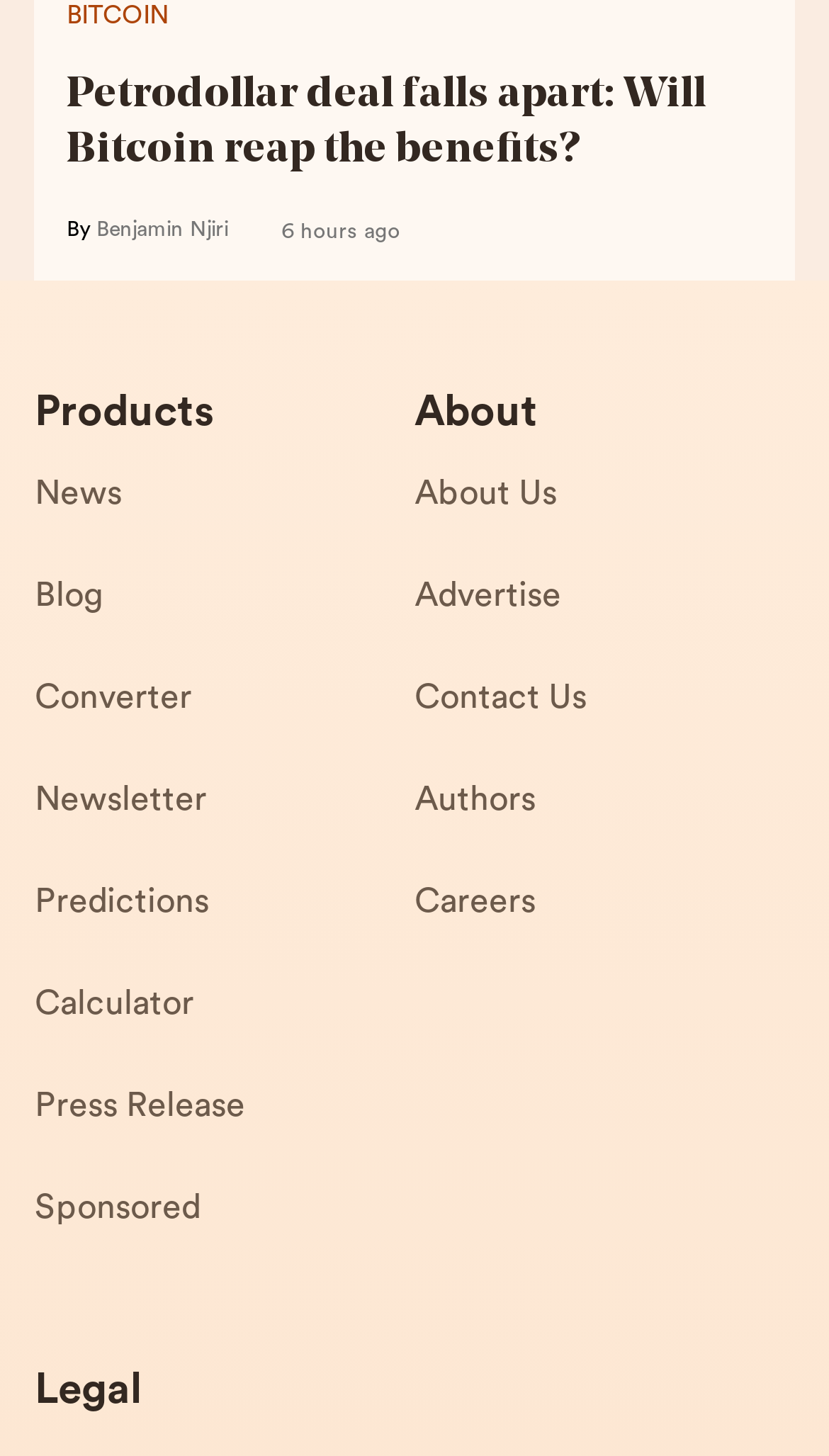Locate the bounding box coordinates of the area you need to click to fulfill this instruction: 'Learn more about the author Benjamin Njiri'. The coordinates must be in the form of four float numbers ranging from 0 to 1: [left, top, right, bottom].

[0.116, 0.15, 0.275, 0.166]